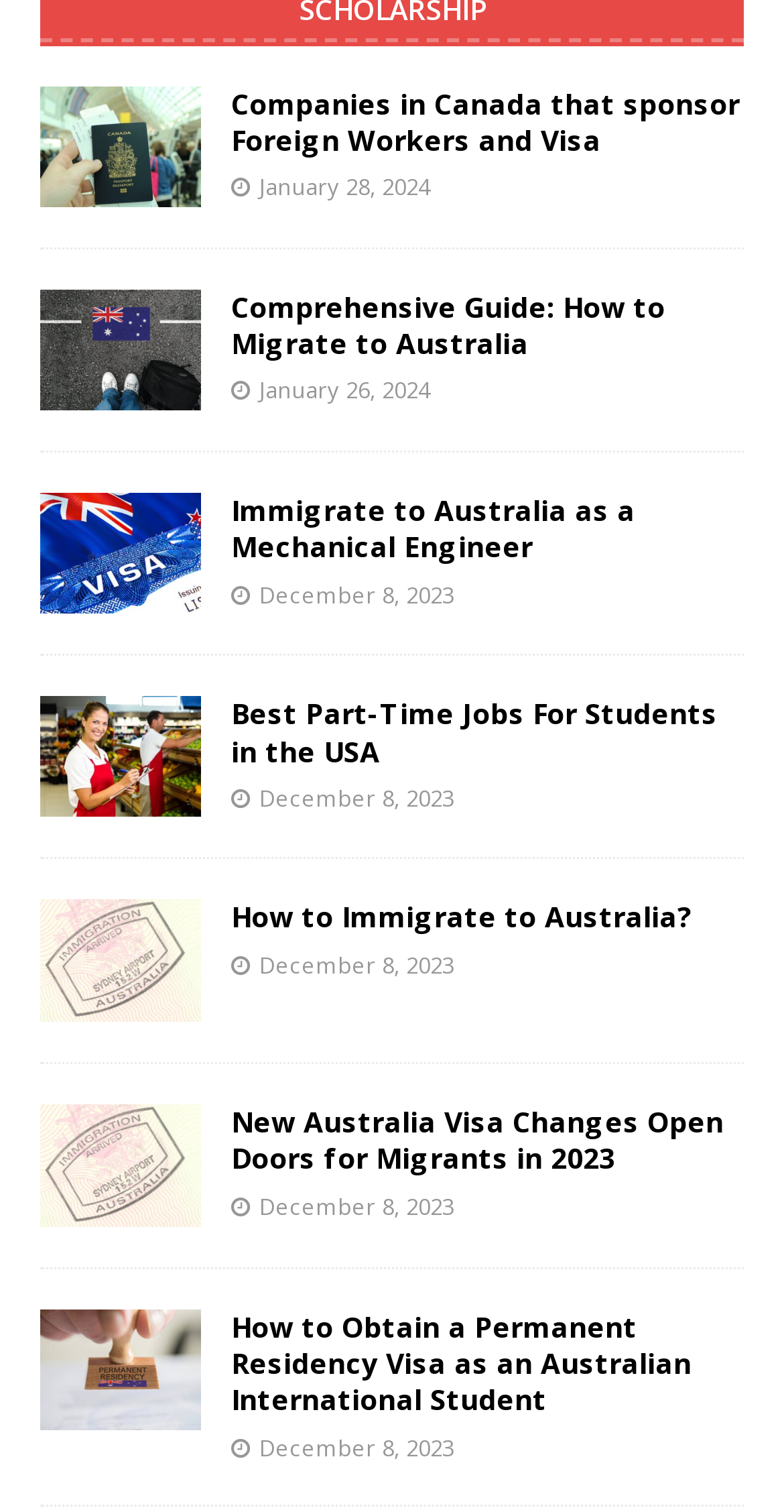Predict the bounding box coordinates of the area that should be clicked to accomplish the following instruction: "Find out how to immigrate to Australia". The bounding box coordinates should consist of four float numbers between 0 and 1, i.e., [left, top, right, bottom].

[0.051, 0.595, 0.256, 0.676]